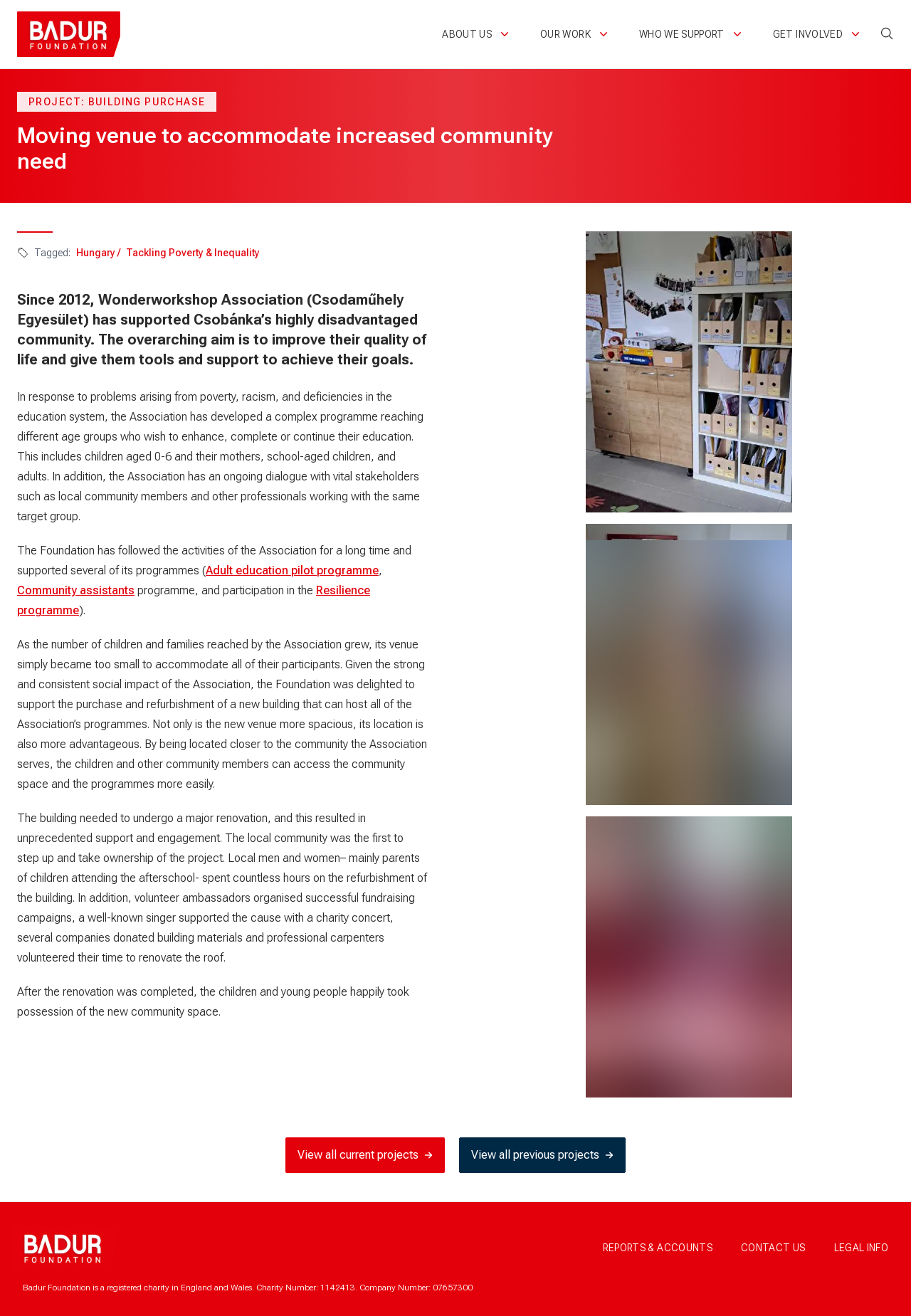Give the bounding box coordinates for this UI element: "Who we support". The coordinates should be four float numbers between 0 and 1, arranged as [left, top, right, bottom].

[0.701, 0.021, 0.817, 0.031]